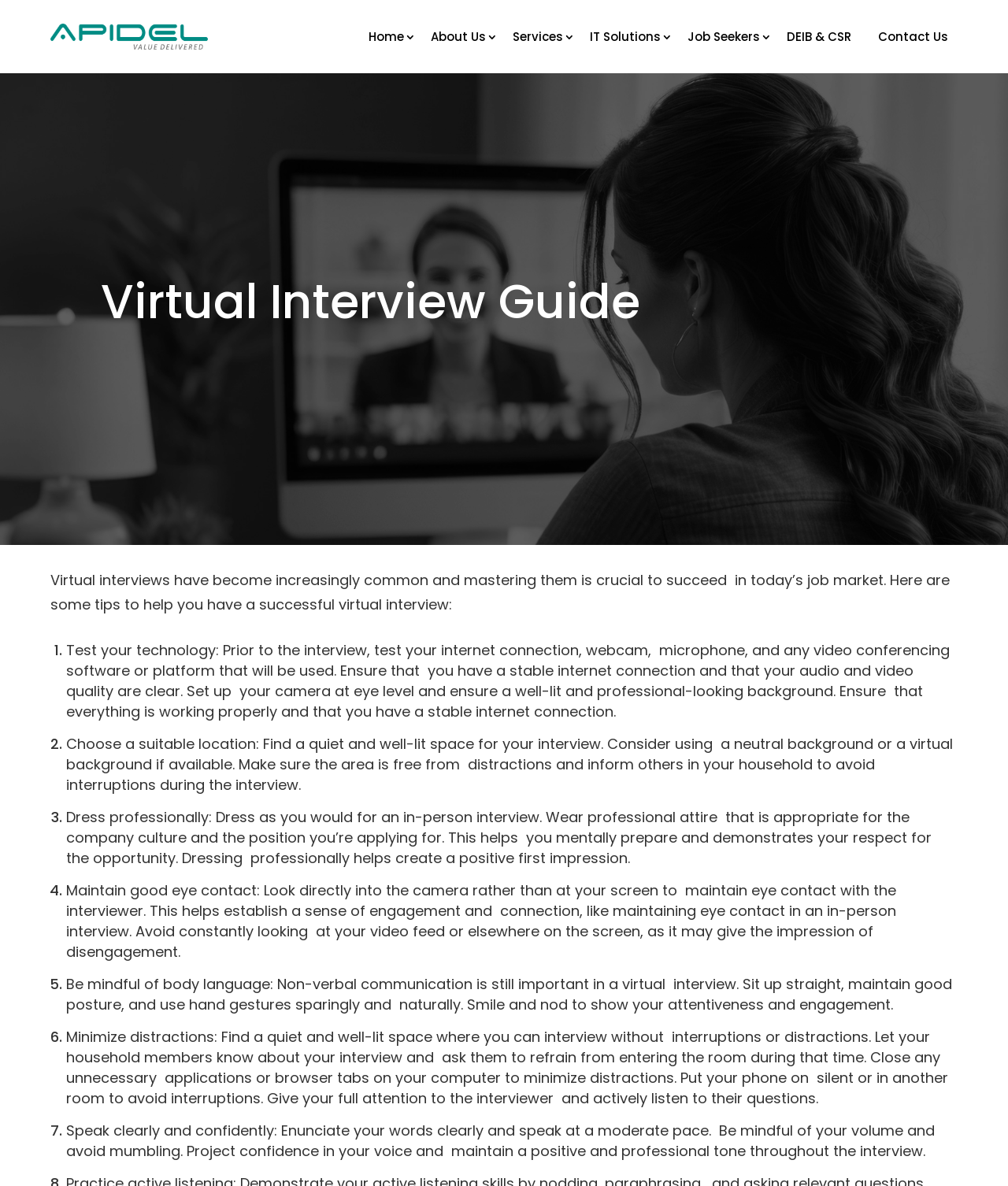Please determine the bounding box of the UI element that matches this description: DEIB & CSR. The coordinates should be given as (top-left x, top-left y, bottom-right x, bottom-right y), with all values between 0 and 1.

[0.78, 0.02, 0.845, 0.042]